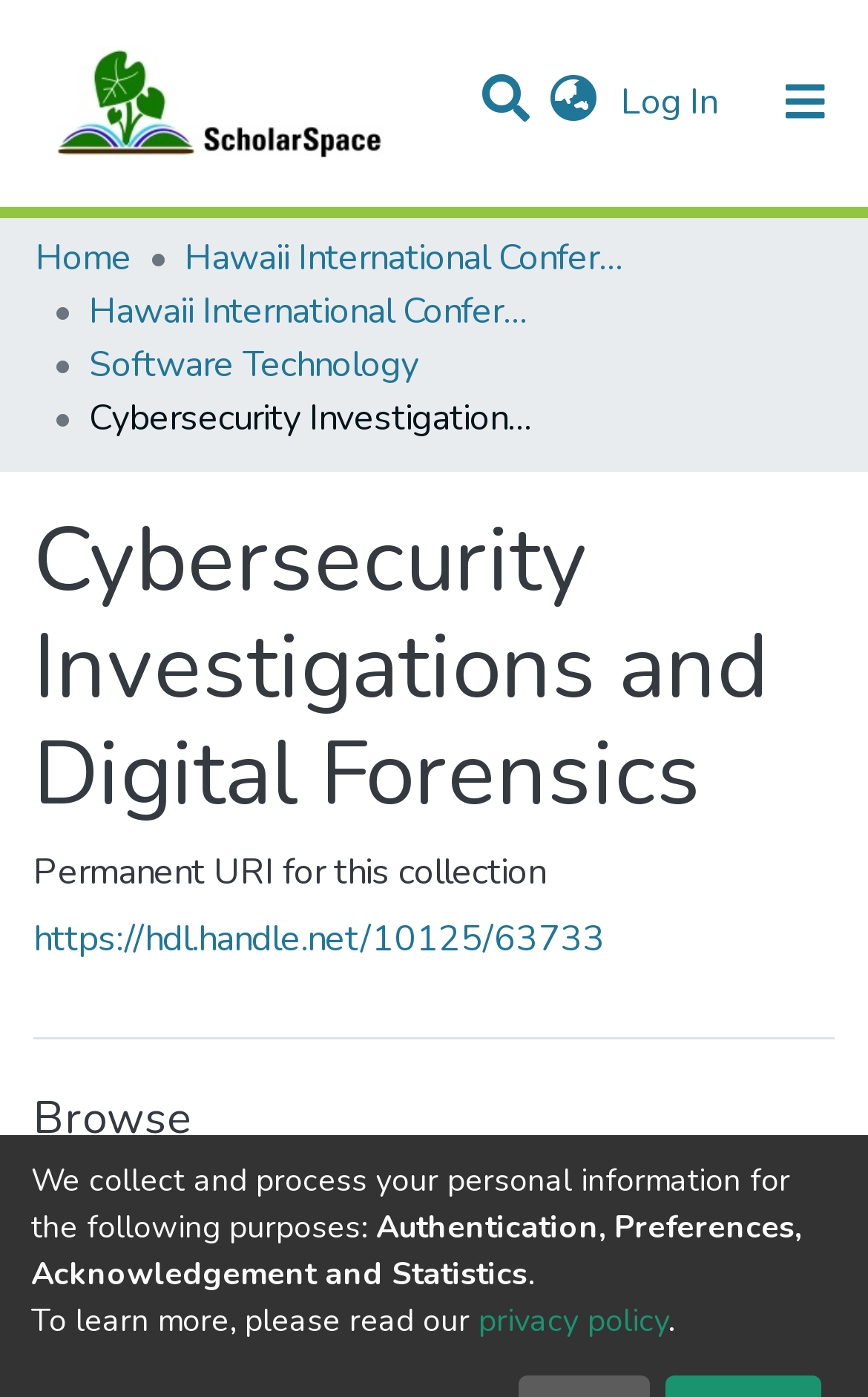Please answer the following question as detailed as possible based on the image: 
What is the purpose of collecting personal information?

I read the text at the bottom of the page, which states 'We collect and process your personal information for the following purposes: Authentication, Preferences, Acknowledgement and Statistics'. The purpose of collecting personal information is for authentication, preferences, acknowledgement, and statistics.